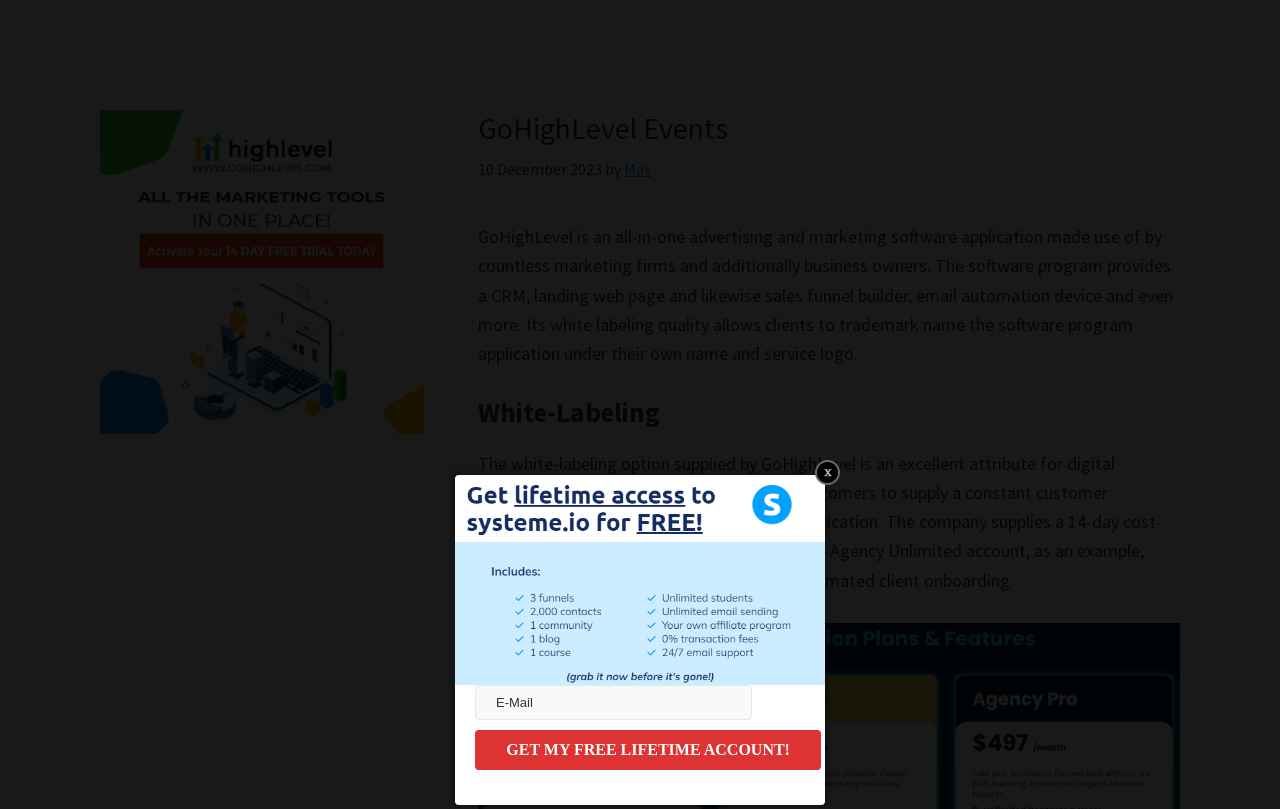What is the date of the article?
Please use the visual content to give a single word or phrase answer.

10 December 2023